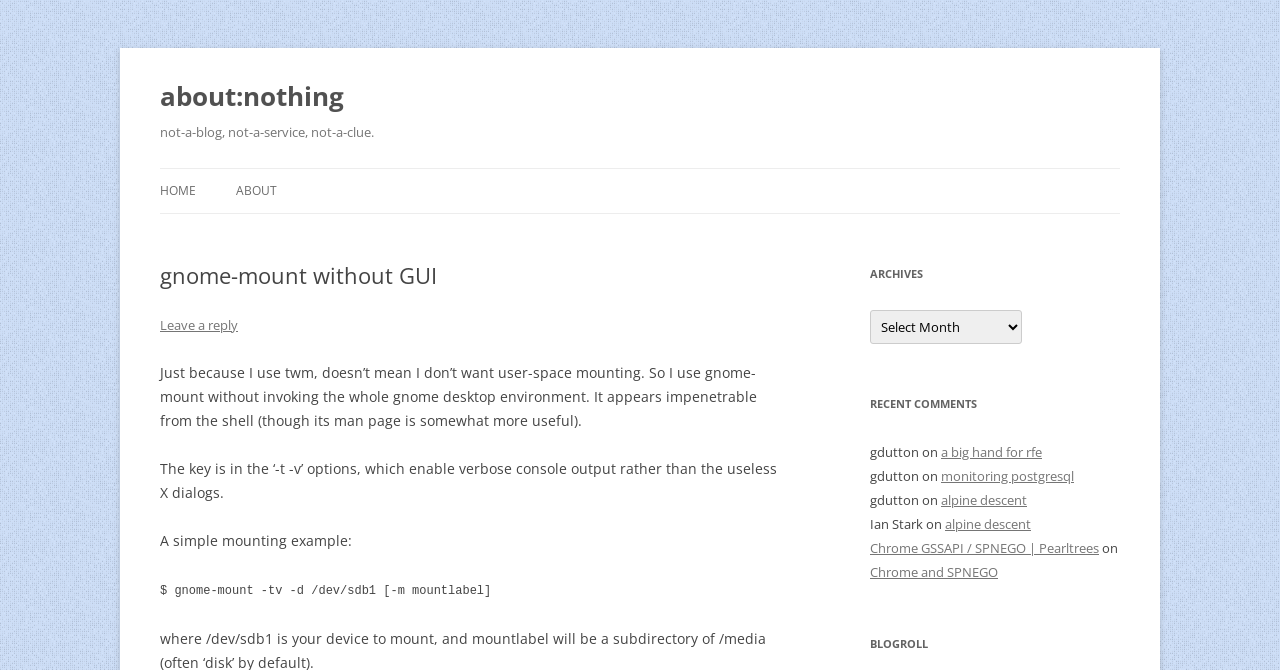Locate the bounding box coordinates of the clickable region to complete the following instruction: "Click the 'ABOUT' link."

[0.184, 0.252, 0.216, 0.318]